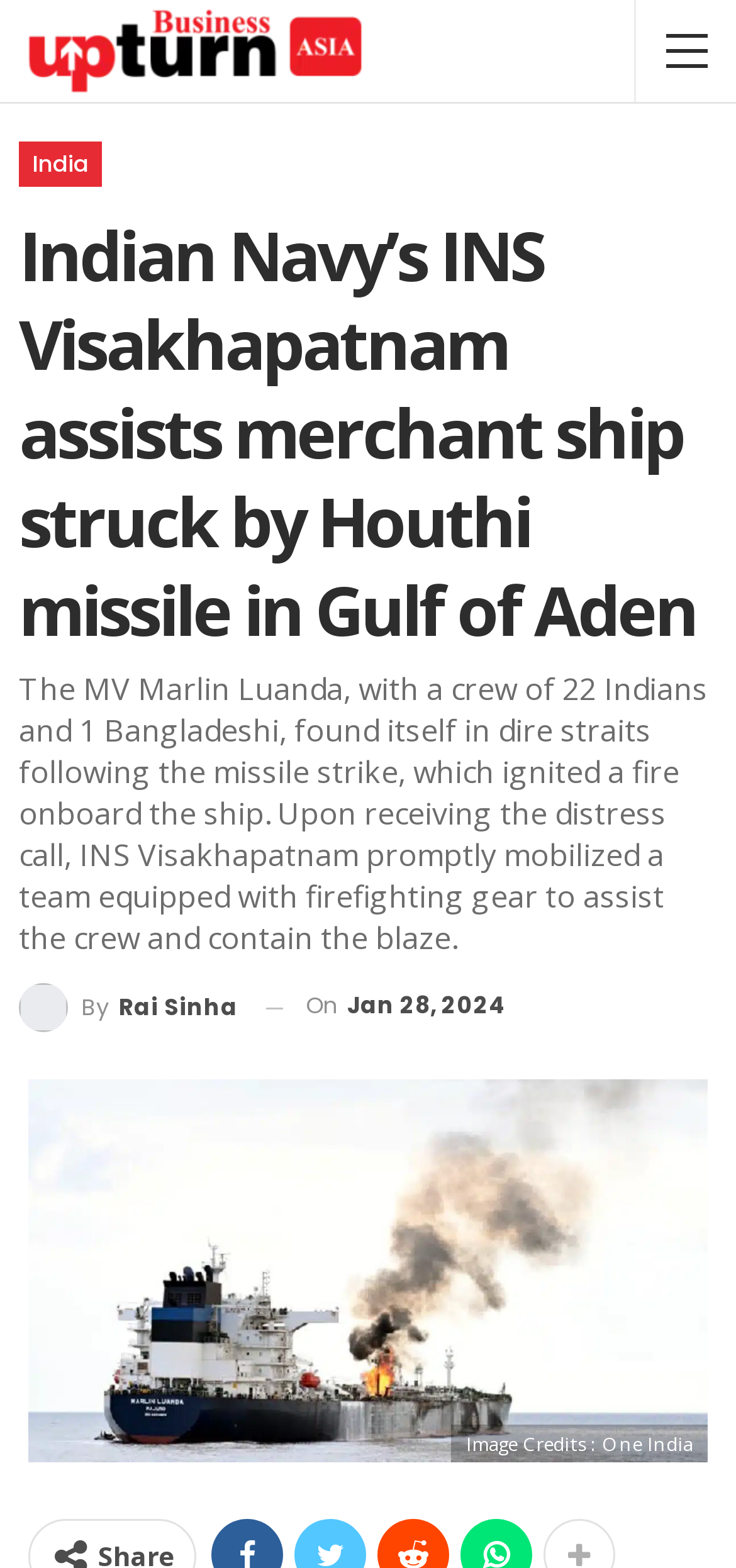What is the nationality of the majority of the crew?
Give a one-word or short-phrase answer derived from the screenshot.

Indian